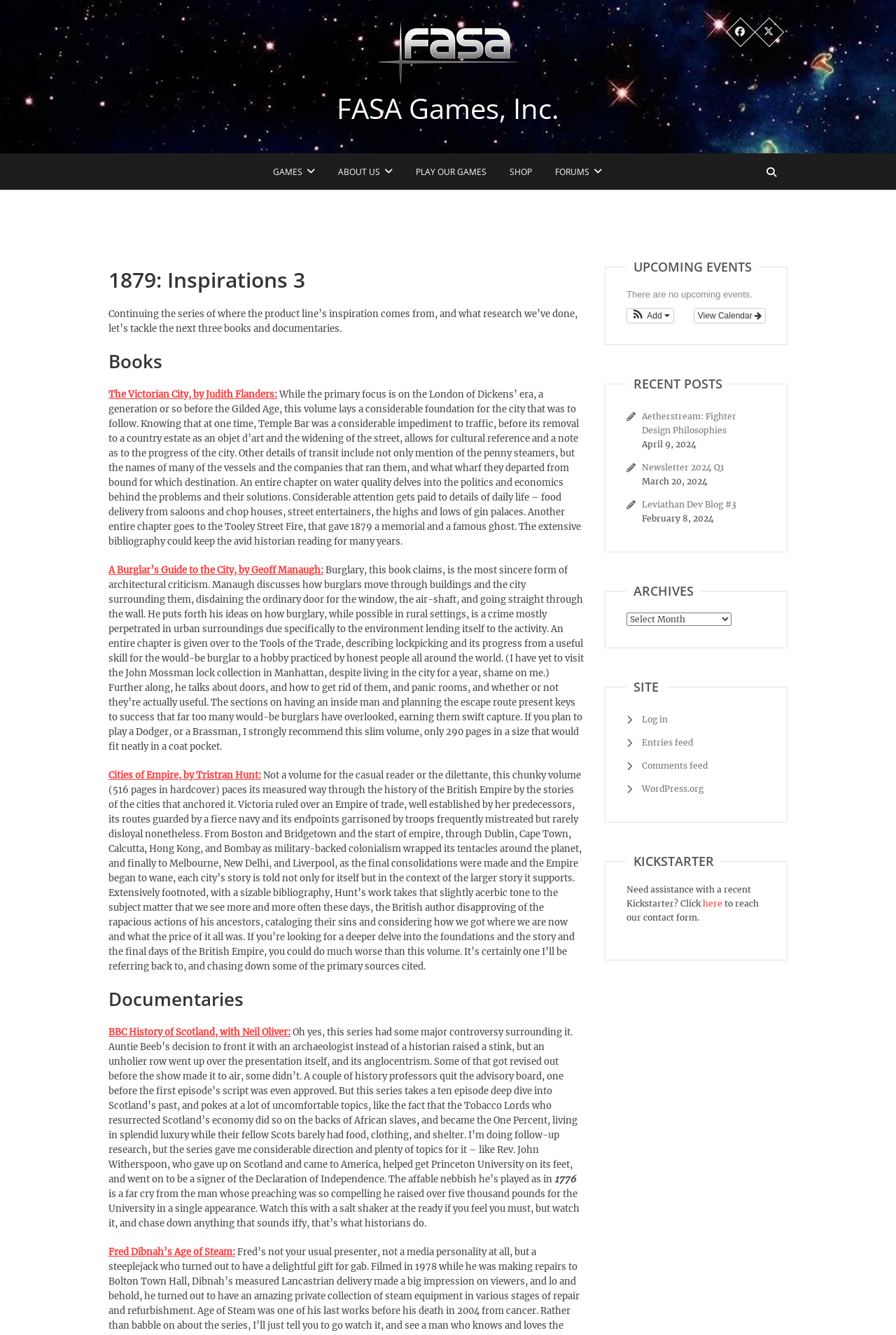Pinpoint the bounding box coordinates of the area that must be clicked to complete this instruction: "Check the RECENT POSTS".

[0.699, 0.278, 0.814, 0.297]